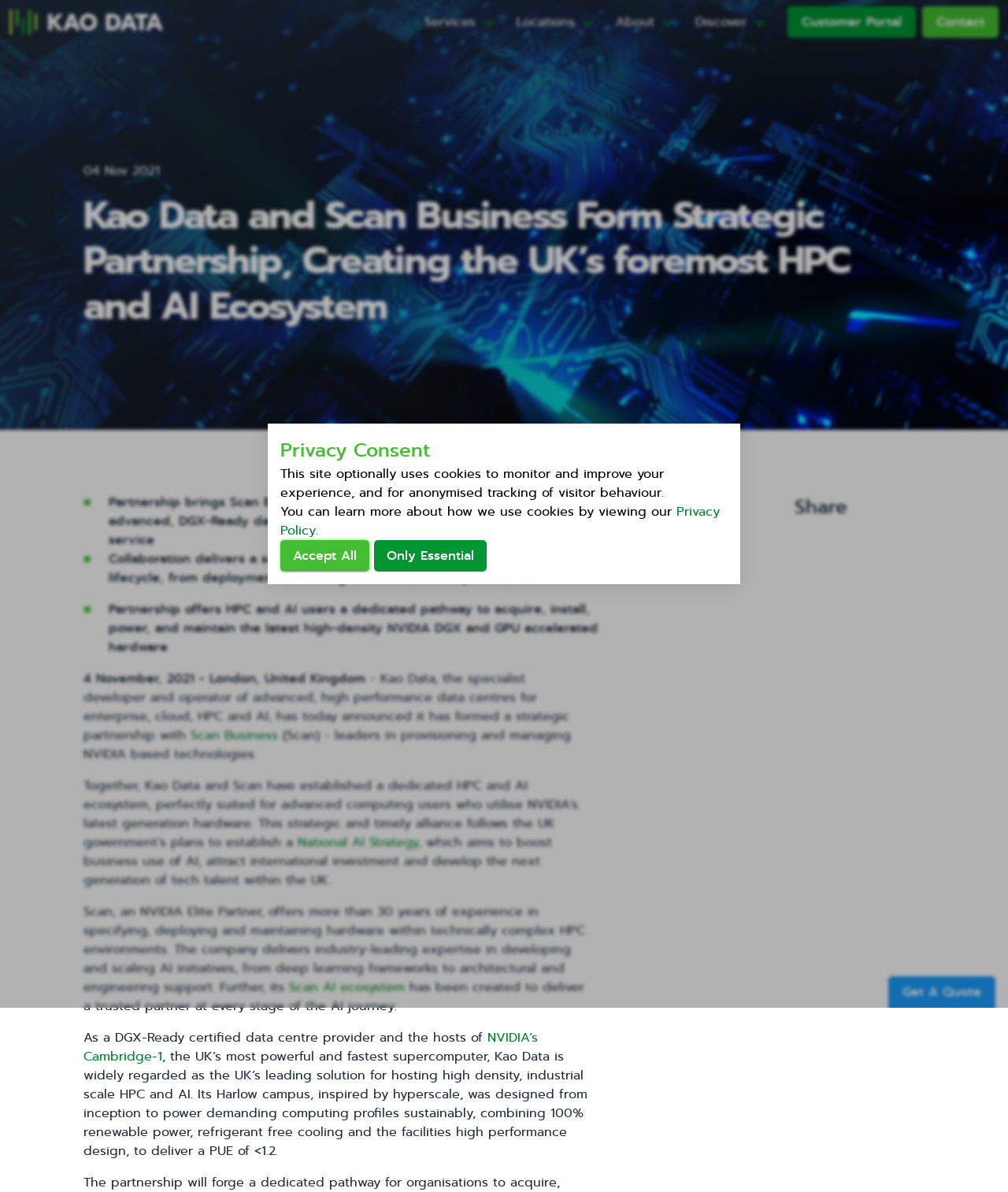Locate the bounding box of the UI element based on this description: "Phone: +93788134544". Provide four float numbers between 0 and 1 as [left, top, right, bottom].

None